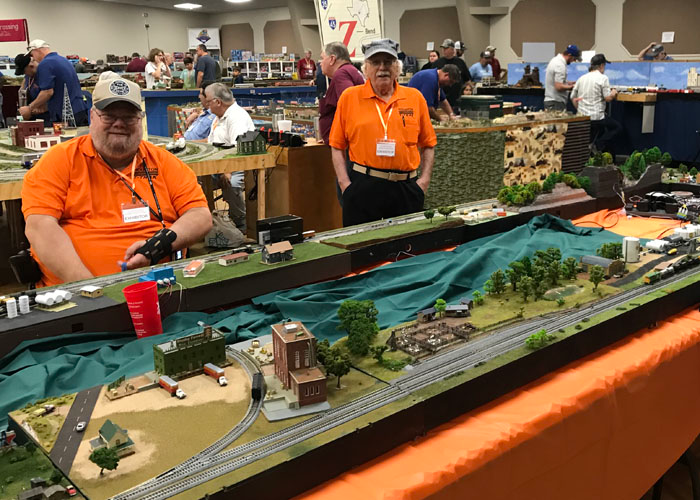Where is the model train show being held?
Please answer the question with a detailed response using the information from the screenshot.

The caption specifies that the model train show is being hosted by the Houston Area T-TRAK Association (HATTA) at the Knights of Columbus Hall in Pearland, Texas.